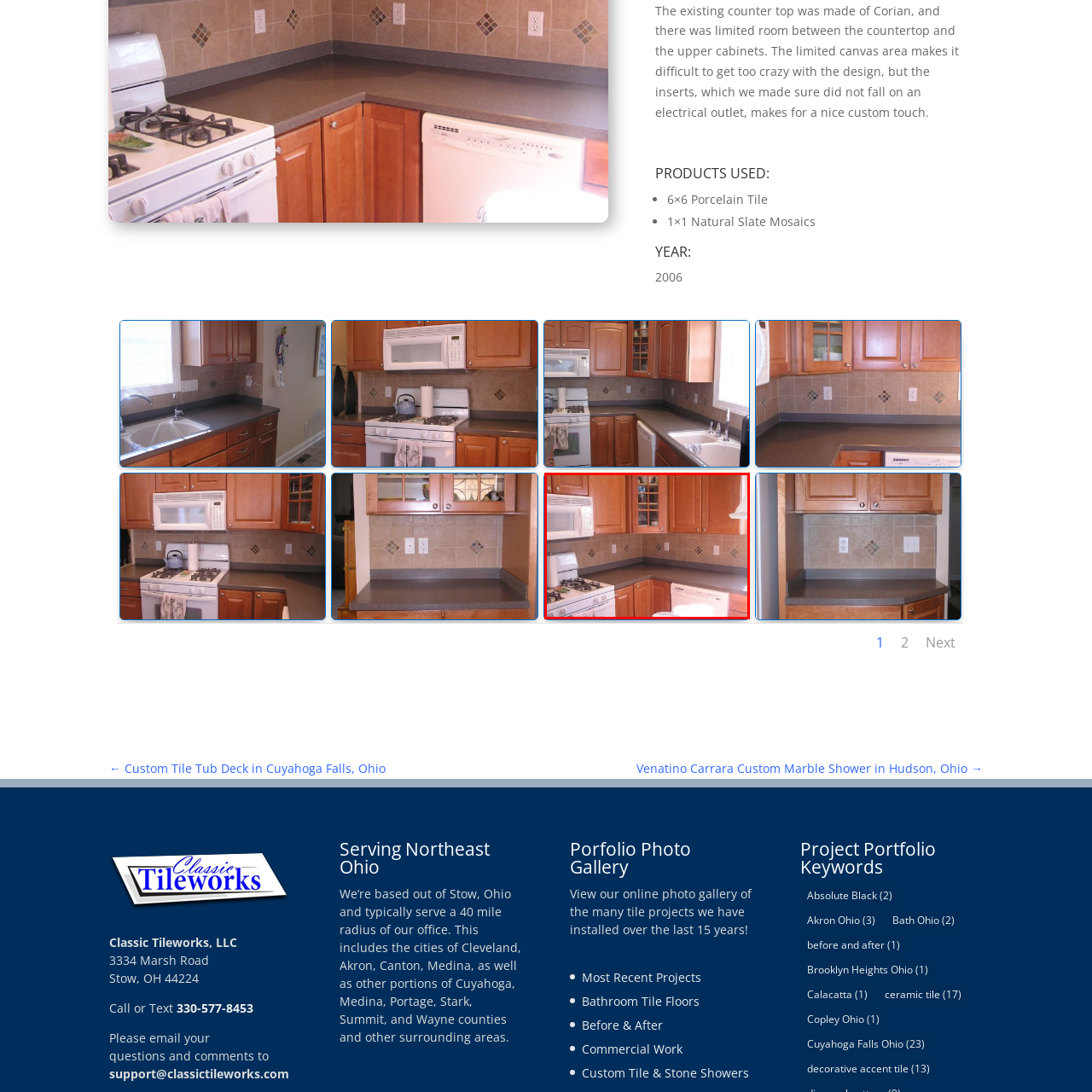Offer a complete and descriptive caption for the image marked by the red box.

This image showcases a beautifully designed kitchen featuring warm wooden cabinetry and a well-integrated backsplash. The countertops are sleek and made of Corian, matching harmoniously with the light-colored tiles that create a stylish and practical aesthetic. The backsplash incorporates decorative elements that provide a custom touch, with inserts artfully positioned to avoid electrical outlets. The layout is optimized for functionality, making the most of the limited space between the countertop and upper cabinets. The design reflects a balance of elegance and utility, perfect for a contemporary kitchen environment.